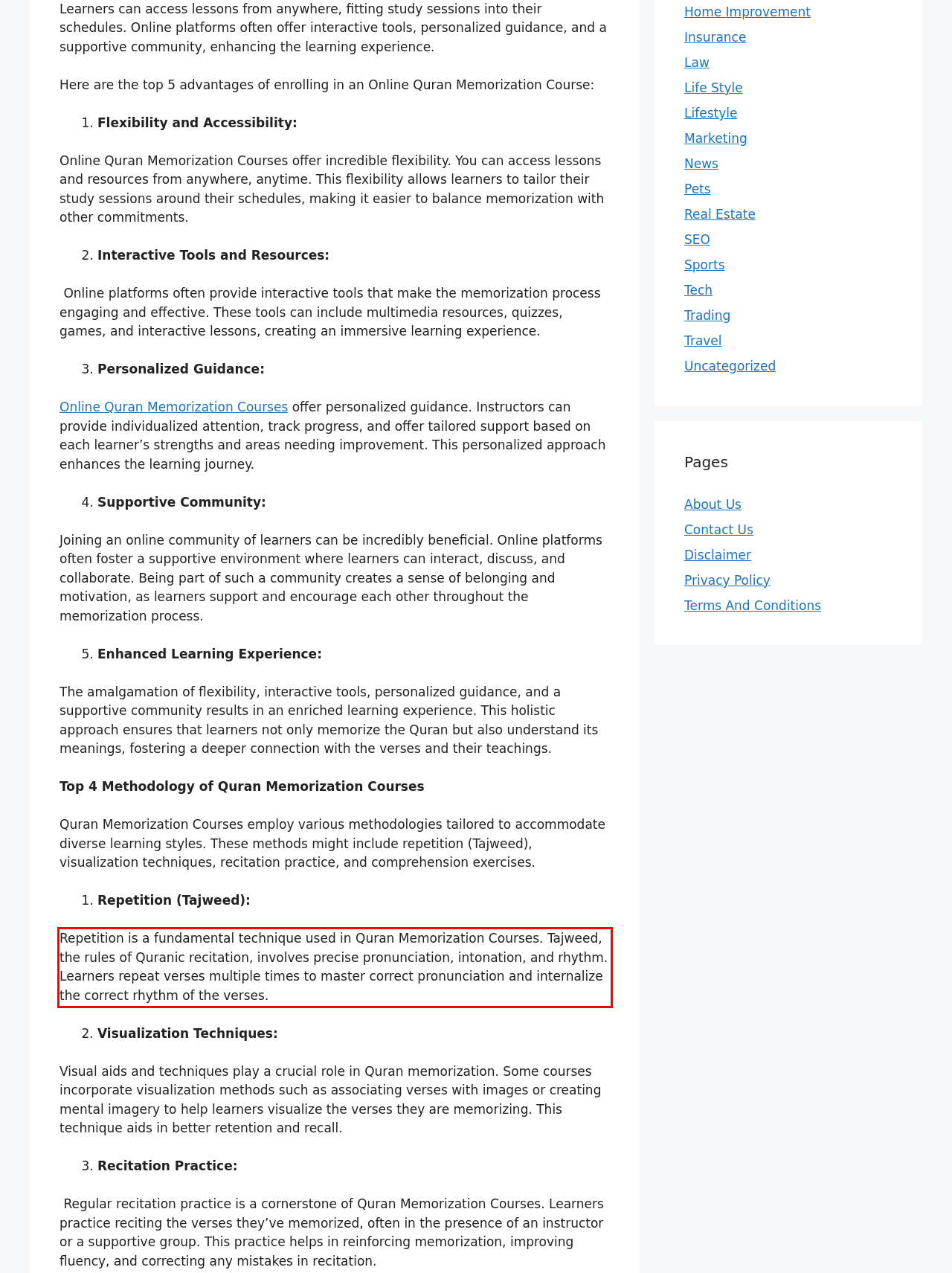Please look at the webpage screenshot and extract the text enclosed by the red bounding box.

Repetition is a fundamental technique used in Quran Memorization Courses. Tajweed, the rules of Quranic recitation, involves precise pronunciation, intonation, and rhythm. Learners repeat verses multiple times to master correct pronunciation and internalize the correct rhythm of the verses.